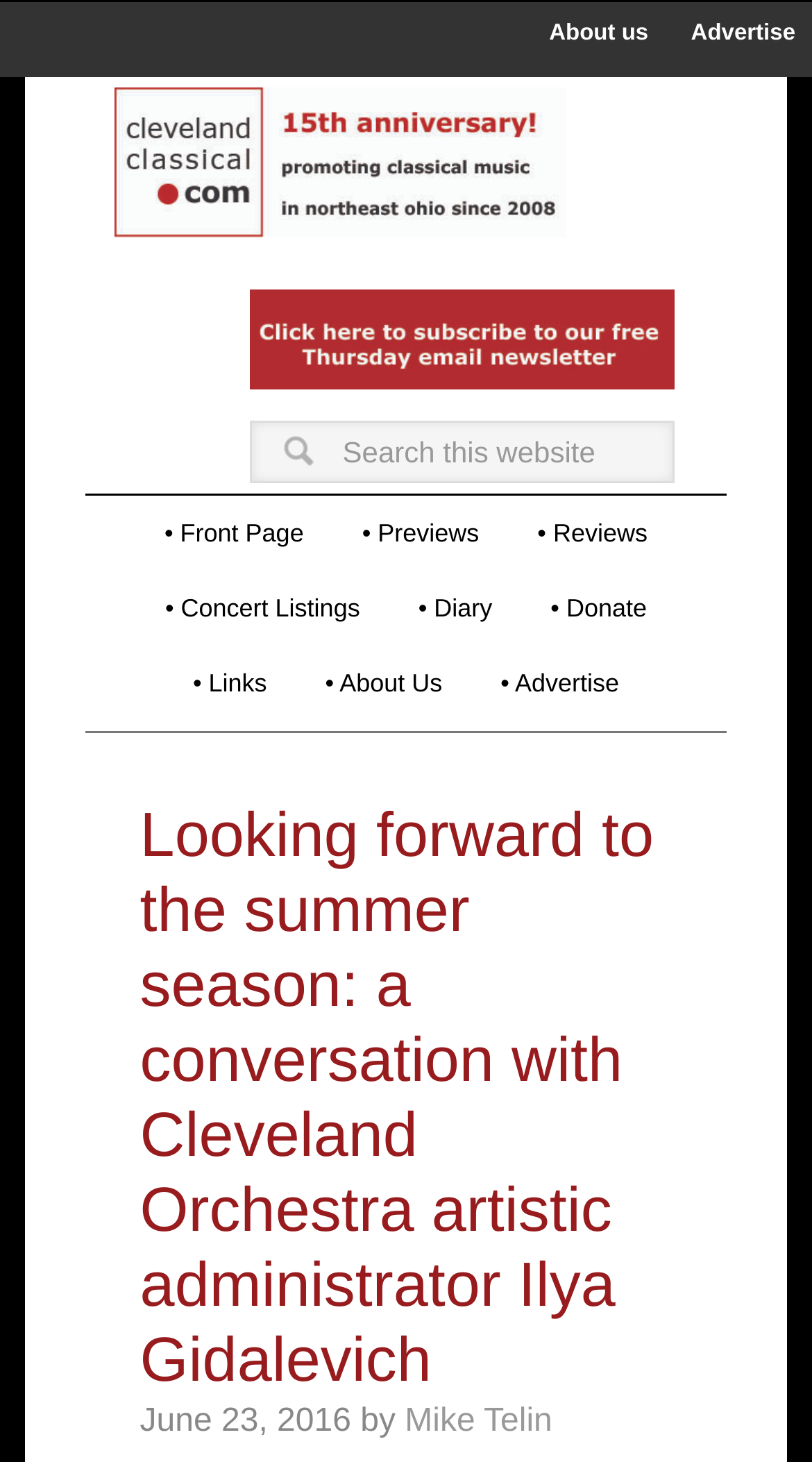Please answer the following question as detailed as possible based on the image: 
How many main navigation links are there?

I counted the links under the 'Main' navigation section, which are 'Front Page', 'Previews', 'Reviews', 'Concert Listings', 'Diary', 'Donate', and 'Links'. There are 7 links in total.